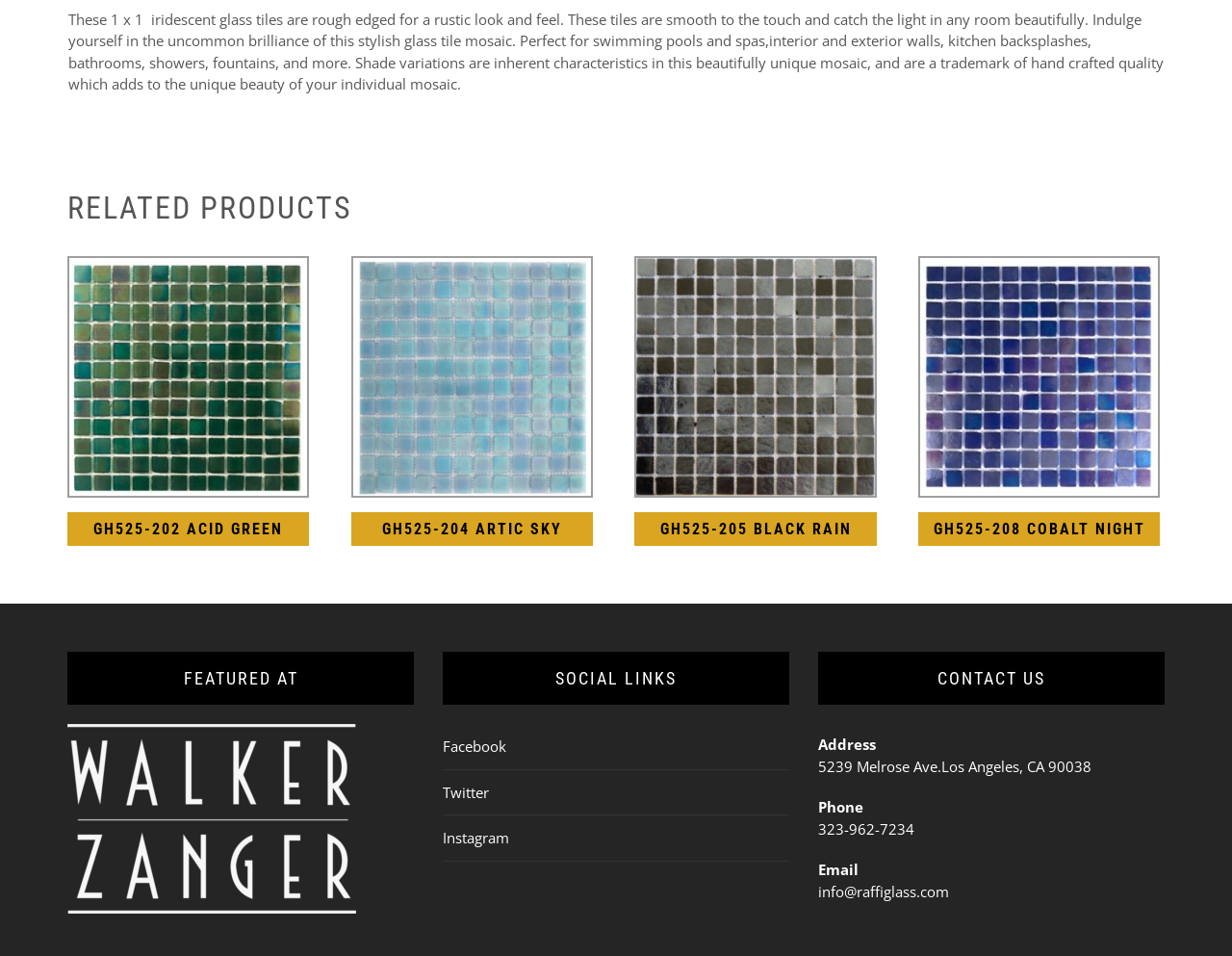Please give a succinct answer to the question in one word or phrase:
What is the email address of the company?

info@raffiglass.com